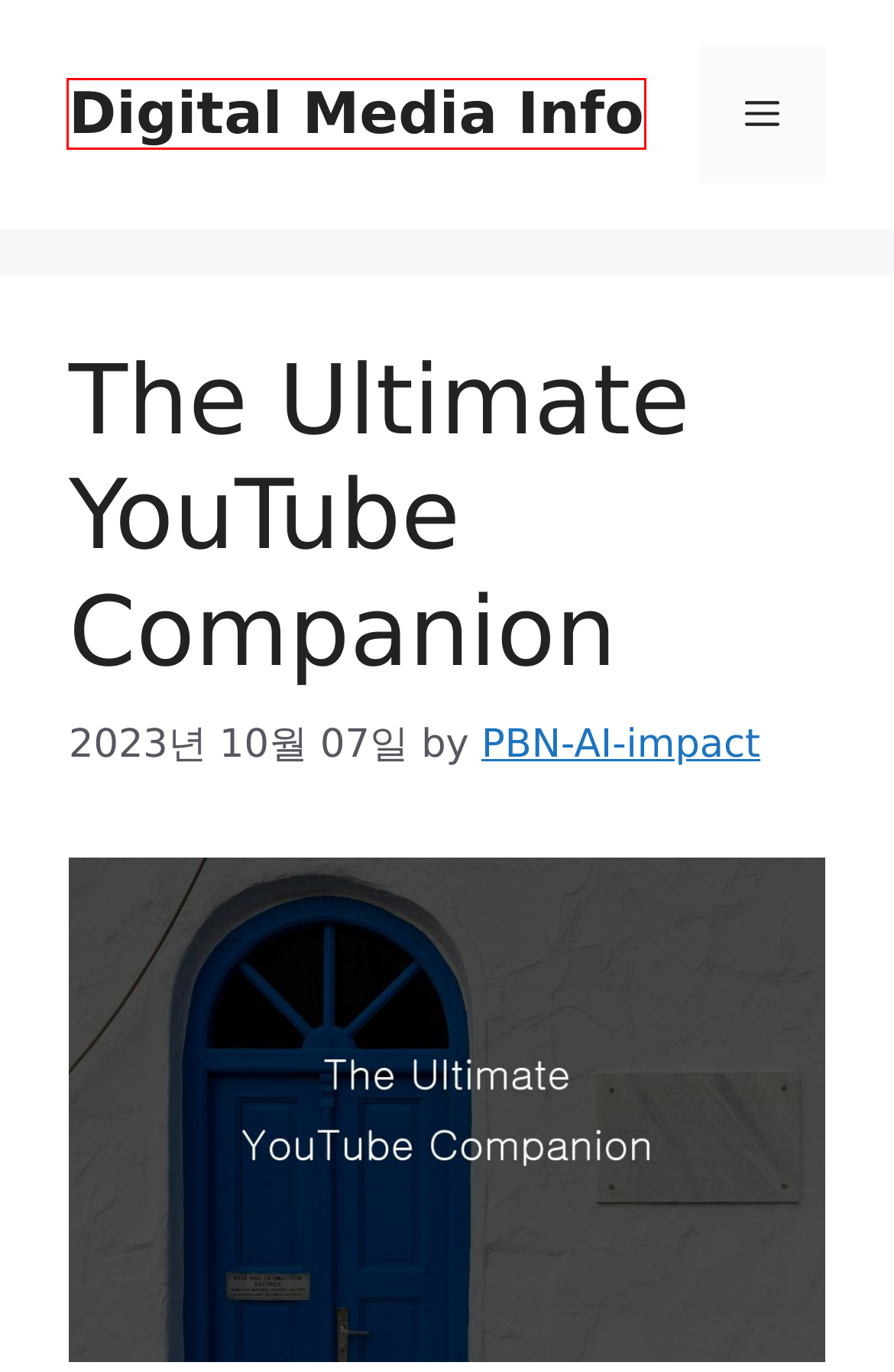Given a screenshot of a webpage with a red bounding box around an element, choose the most appropriate webpage description for the new page displayed after clicking the element within the bounding box. Here are the candidates:
A. youtube video download site - Digital Media Info
B. PBN-AI-impact - Digital Media Info
C. 유튜브 채널 콘텐츠 아이디어 모음 - Digital Media Info
D. Download YouTube Videos with Ease - Digital Media Info
E. 온라인 비디오 스트리밍의 창조적인 세계 - Digital Media Info
F. Digital Media Info -
G. youtube video - Digital Media Info
H. The Ultimate Guide to Free YouTube Video Downloaders Online - Digital Media Info

F